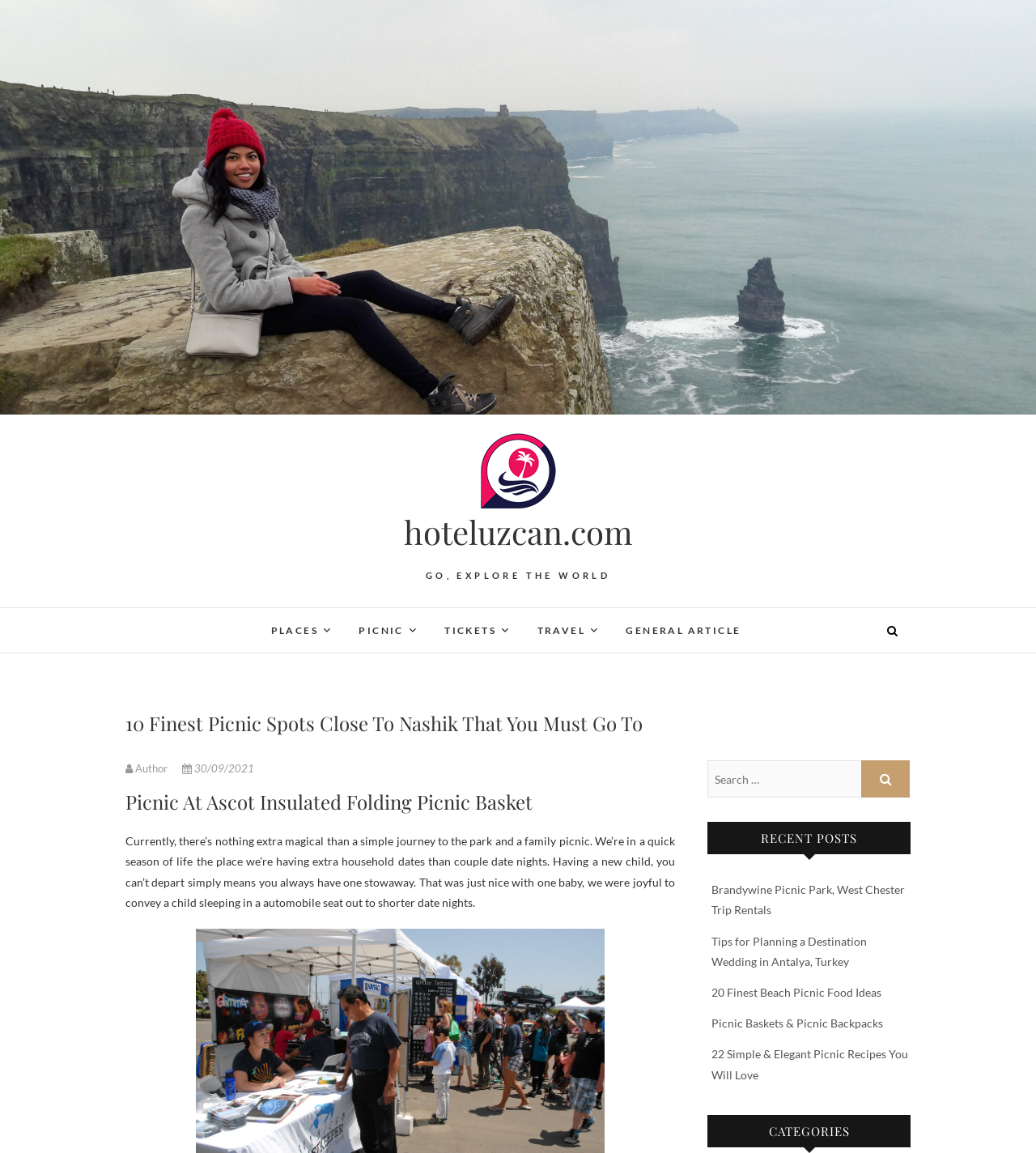What is the website's main menu?
Please answer the question with as much detail and depth as you can.

I found the main menu by looking at the navigation element with the text 'Main Menu' and its child links, which include 'PLACES', 'PICNIC', 'TICKETS', 'TRAVEL', and 'GENERAL ARTICLE'.